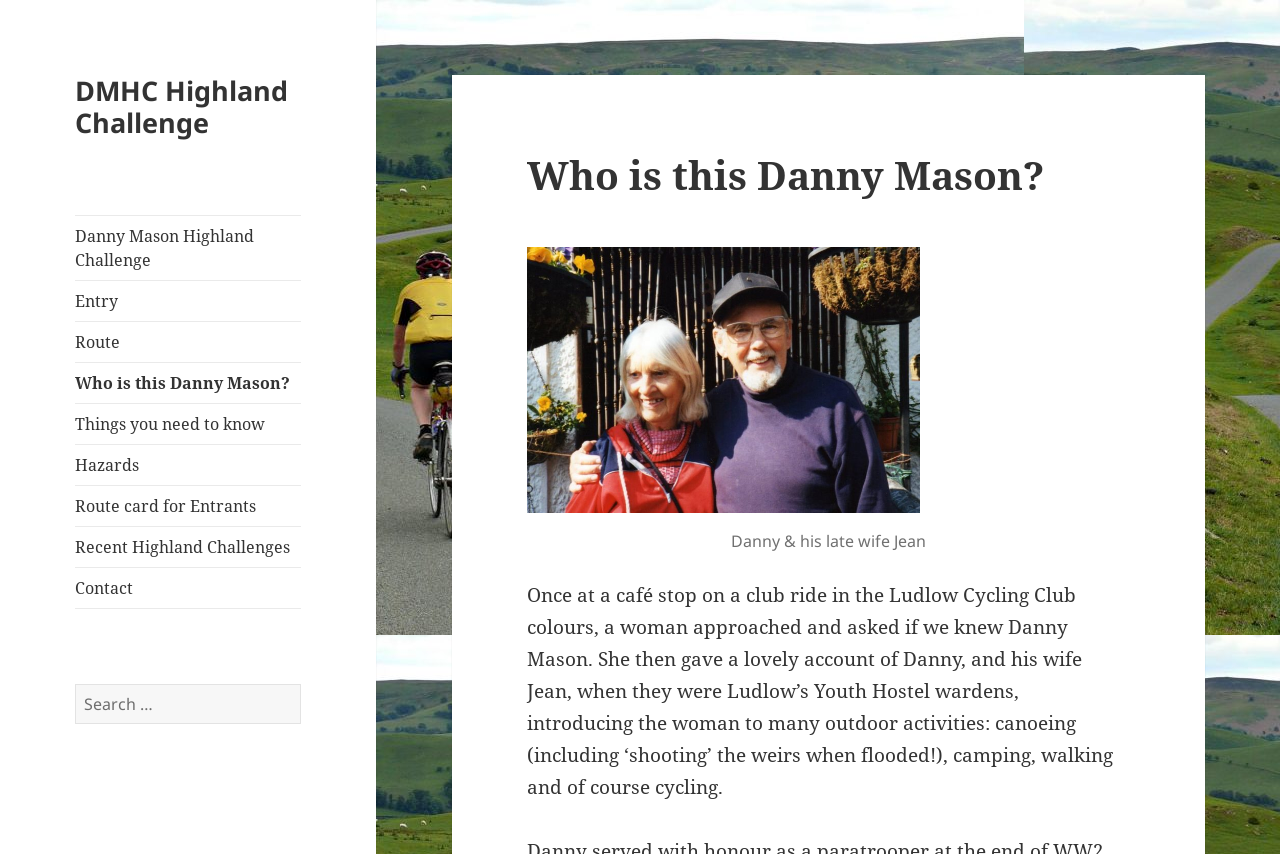Identify and provide the text of the main header on the webpage.

Who is this Danny Mason?